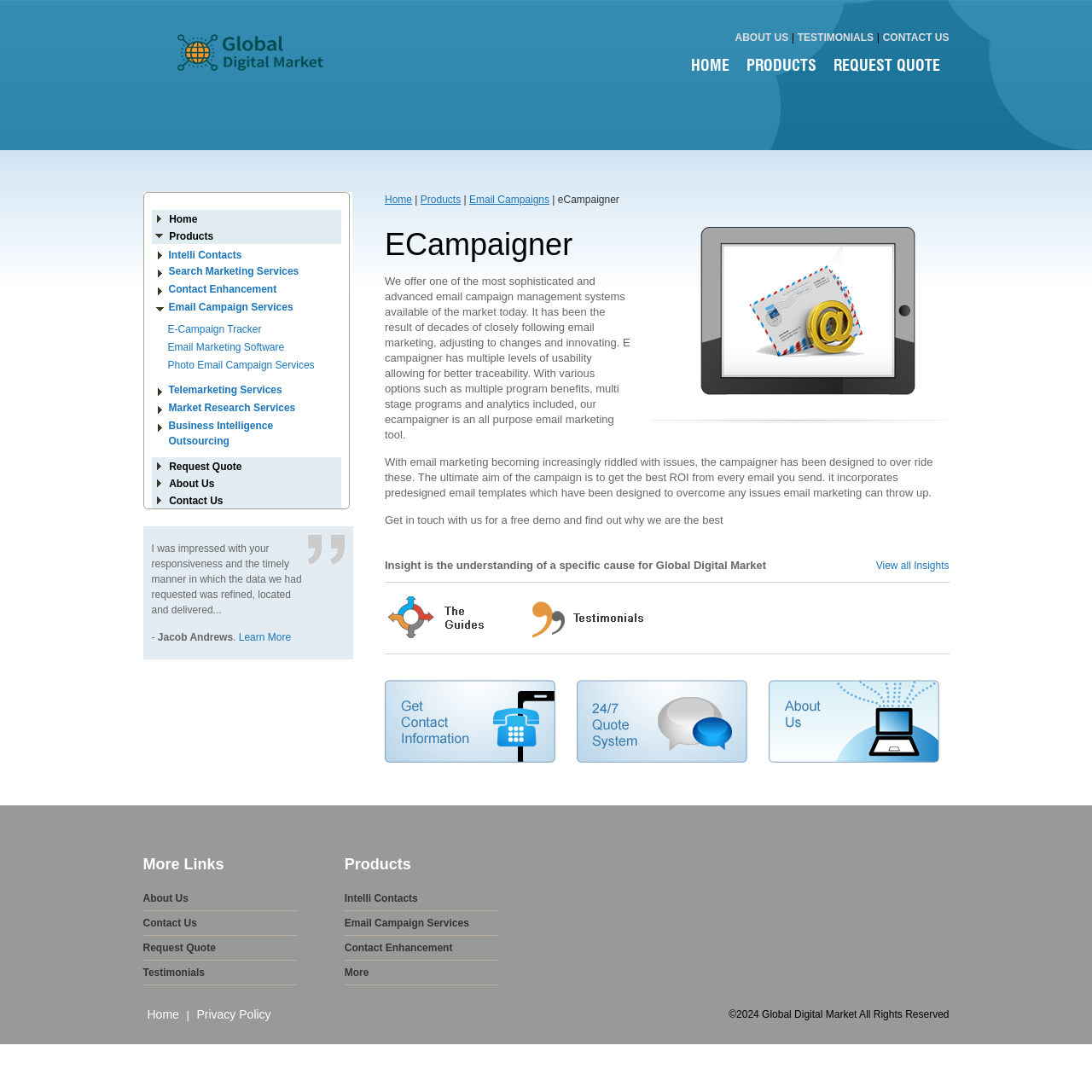Find the bounding box coordinates corresponding to the UI element with the description: "Email Campaign Services". The coordinates should be formatted as [left, top, right, bottom], with values as floats between 0 and 1.

[0.154, 0.276, 0.268, 0.287]